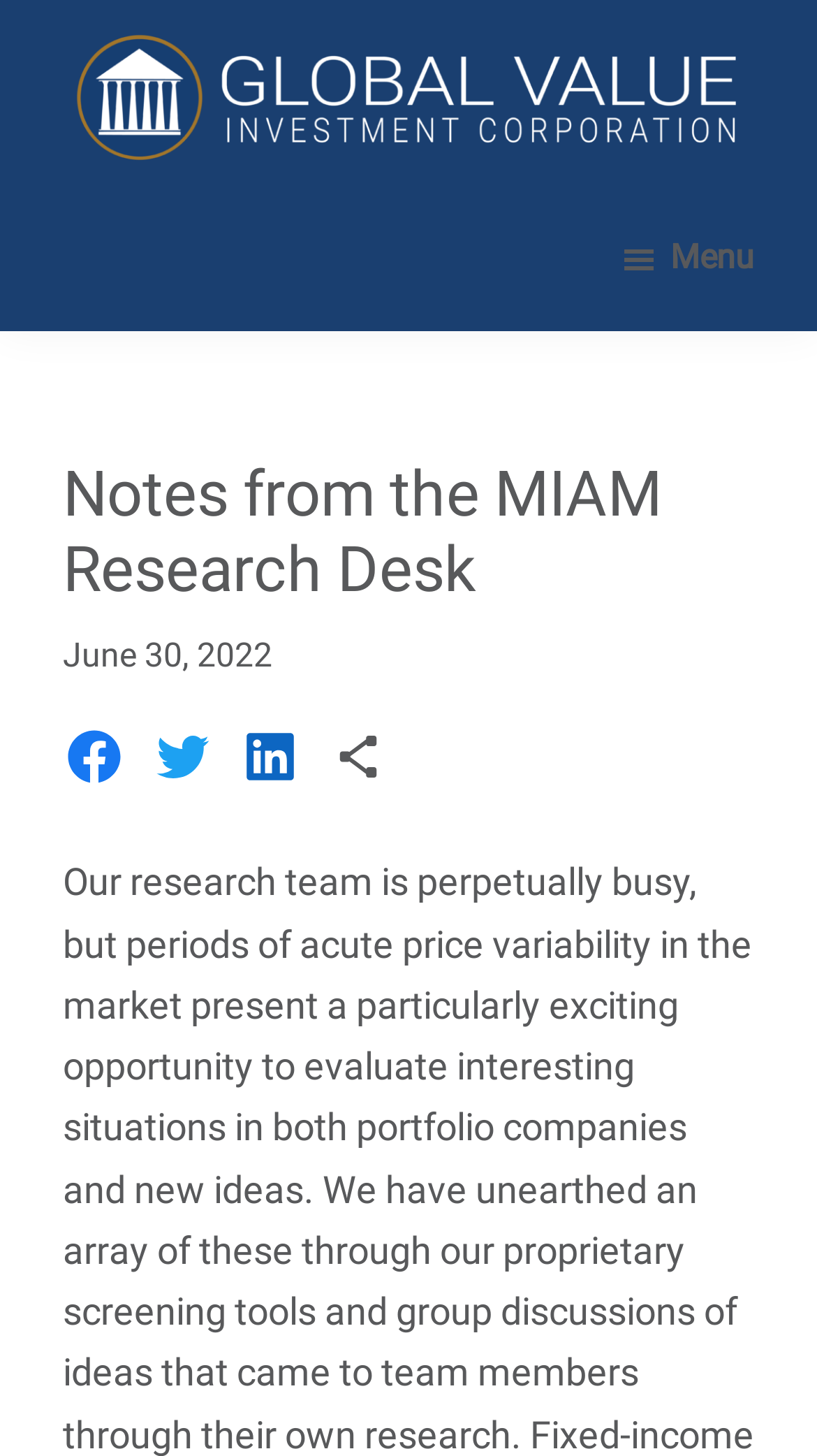Identify the bounding box for the described UI element. Provide the coordinates in (top-left x, top-left y, bottom-right x, bottom-right y) format with values ranging from 0 to 1: parent_node: Comment name="comment"

None